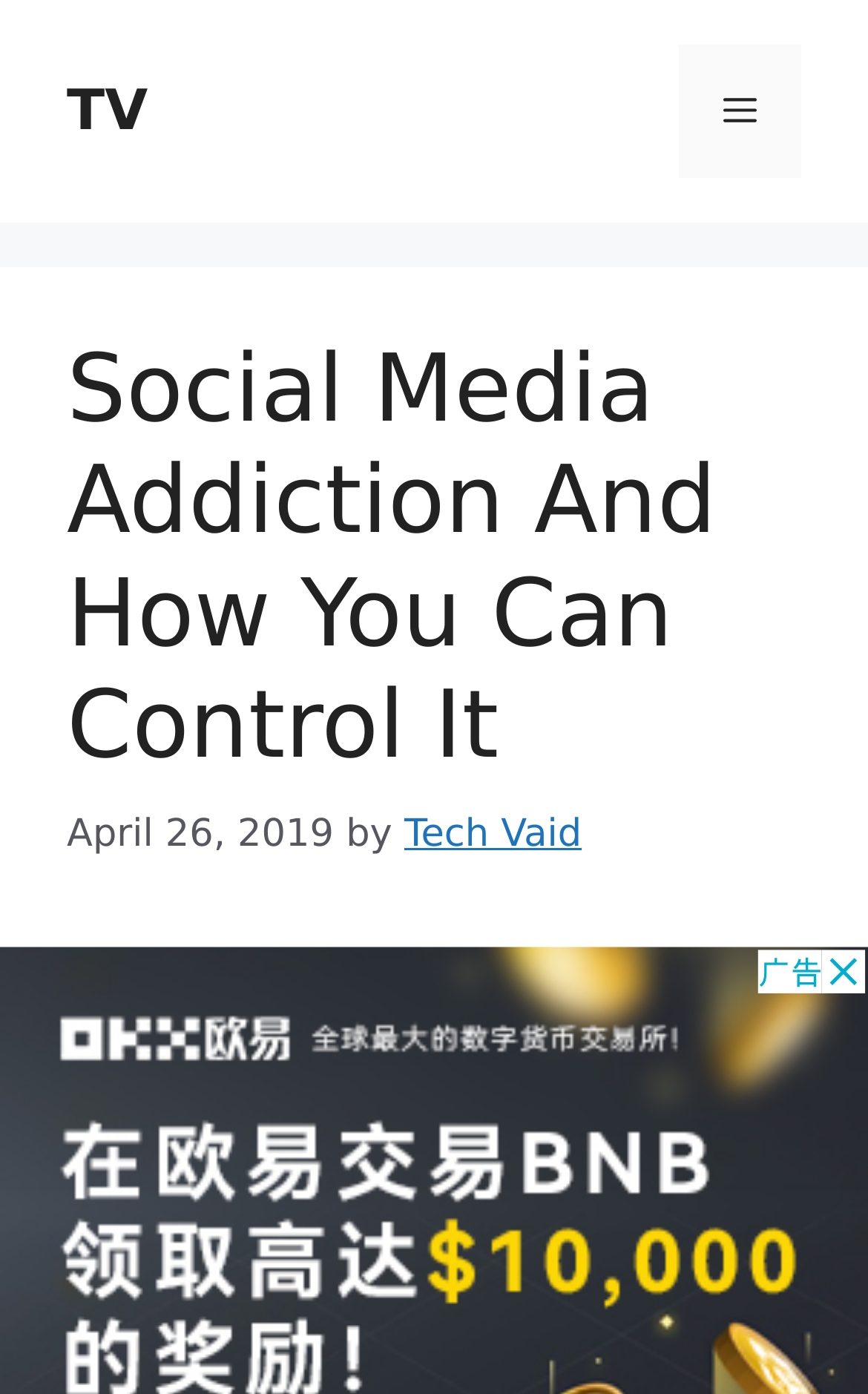Summarize the contents and layout of the webpage in detail.

The webpage is about social media addiction and how to control it. At the top of the page, there is a banner that spans the entire width, with a link to "TV" on the left side and a navigation menu toggle button on the right side. The navigation menu toggle button is labeled "Menu" and is not currently expanded.

Below the banner, there is a header section that takes up most of the page's width. It contains a heading that matches the page's title, "Social Media Addiction And How You Can Control It". Underneath the heading, there is a timestamp indicating that the content was published on April 26, 2019, followed by the author's name, "Tech Vaid", which is a clickable link.

The overall structure of the page is clean, with a clear hierarchy of elements. The most important information, such as the page title and publication date, is prominently displayed near the top of the page.